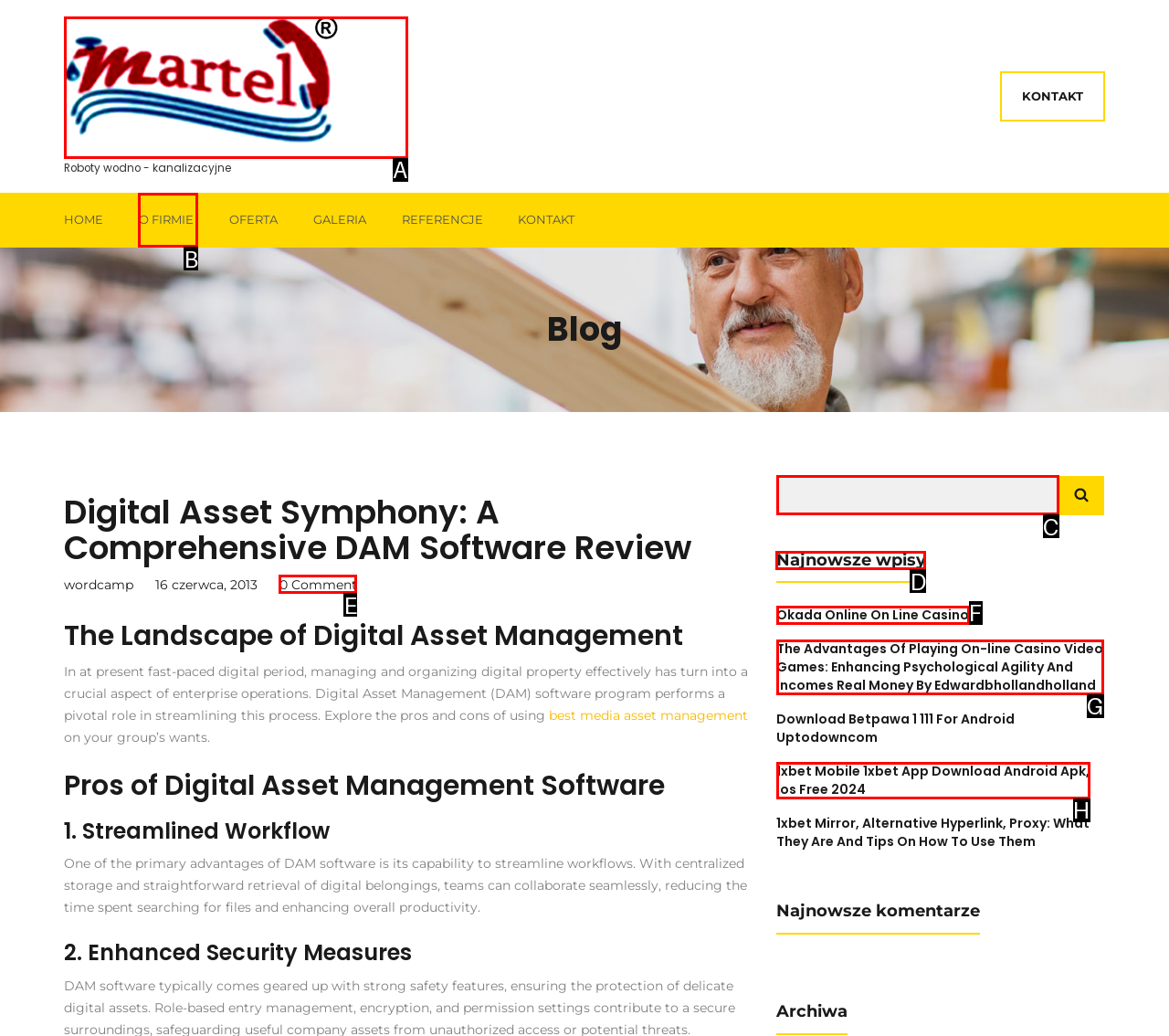Select the UI element that should be clicked to execute the following task: Click the 'Subscribe' button
Provide the letter of the correct choice from the given options.

None